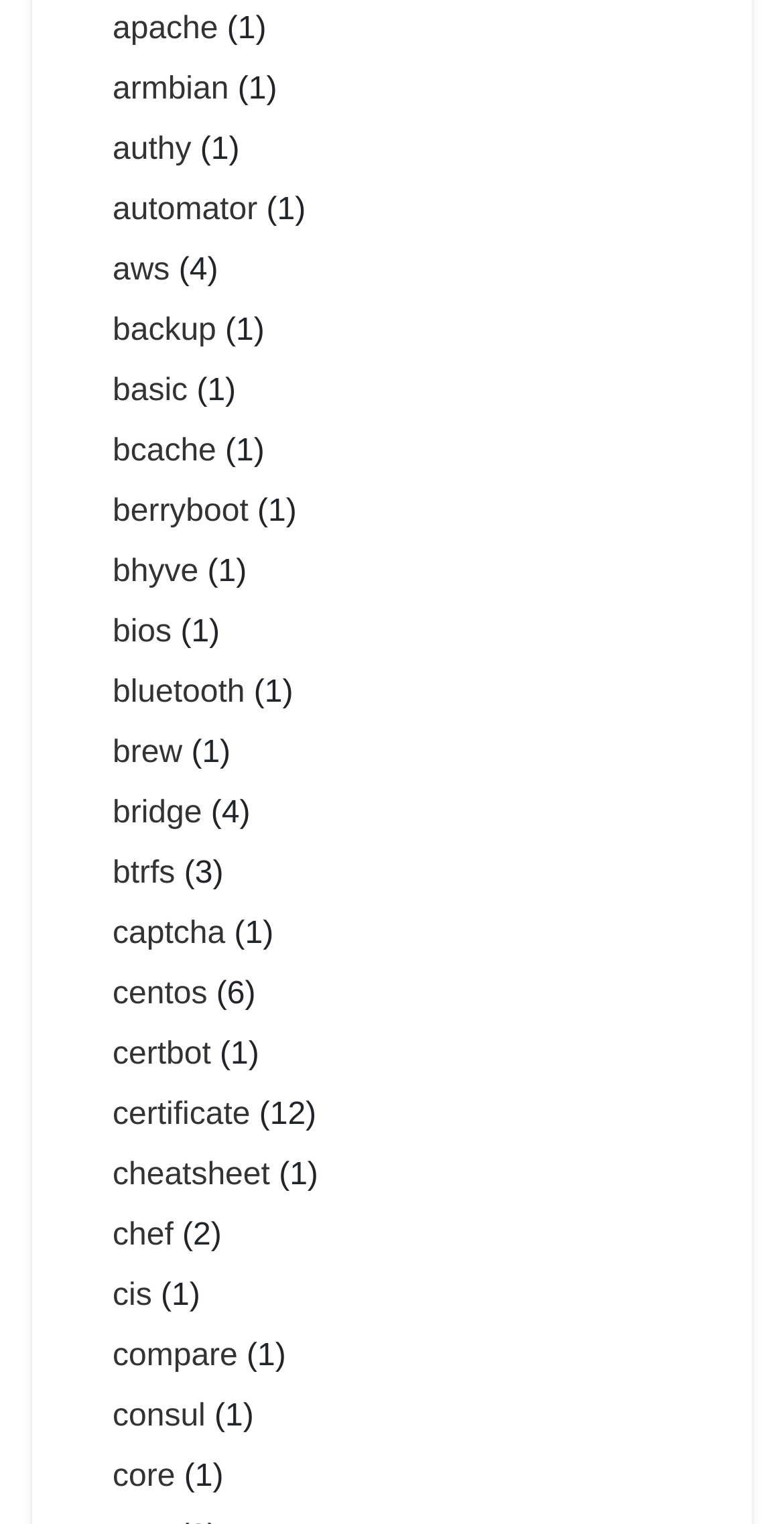What is the text next to the 'aws' link?
Use the image to answer the question with a single word or phrase.

(4)